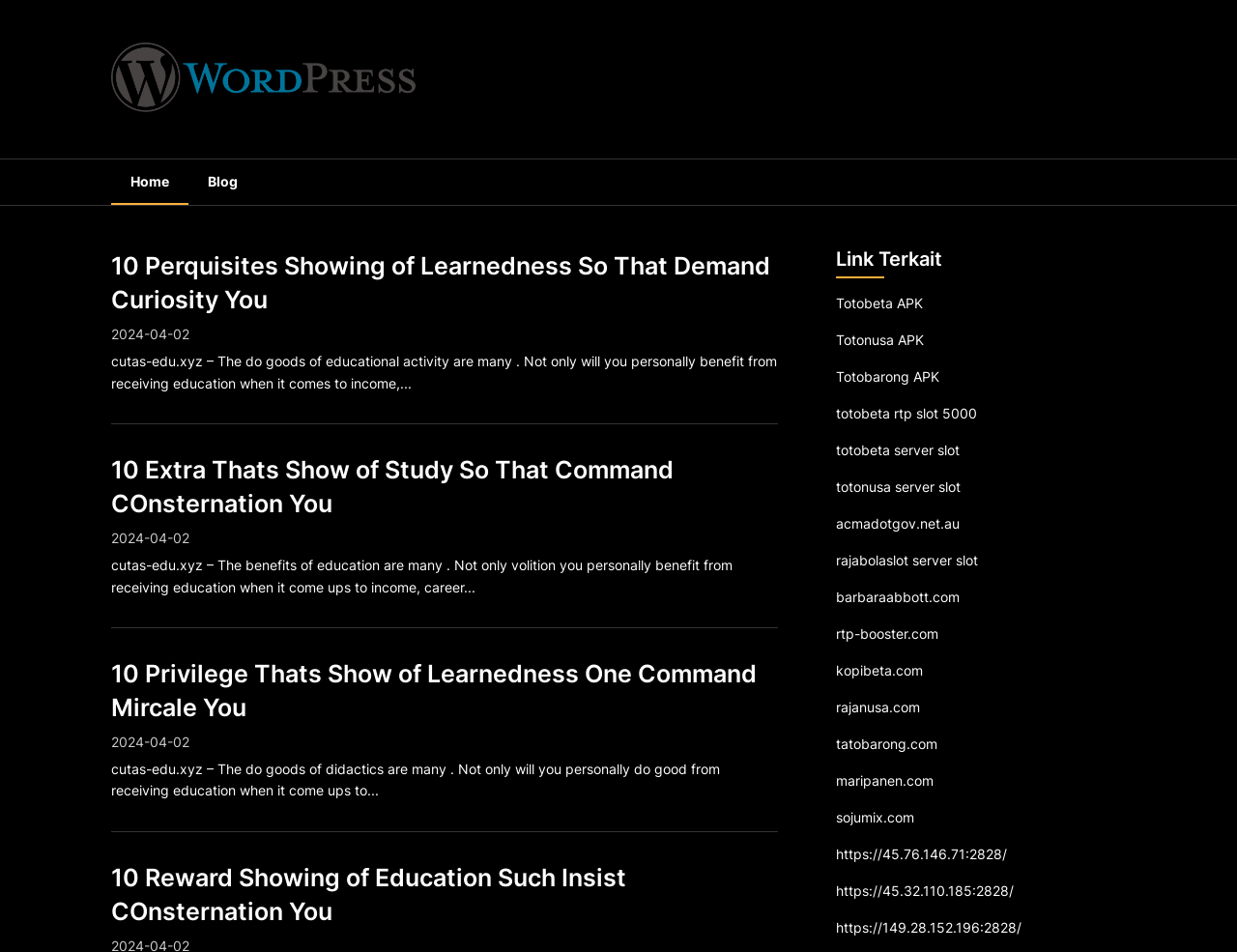Determine the bounding box coordinates of the clickable element necessary to fulfill the instruction: "Visit the 'Blog' page". Provide the coordinates as four float numbers within the 0 to 1 range, i.e., [left, top, right, bottom].

[0.152, 0.168, 0.208, 0.214]